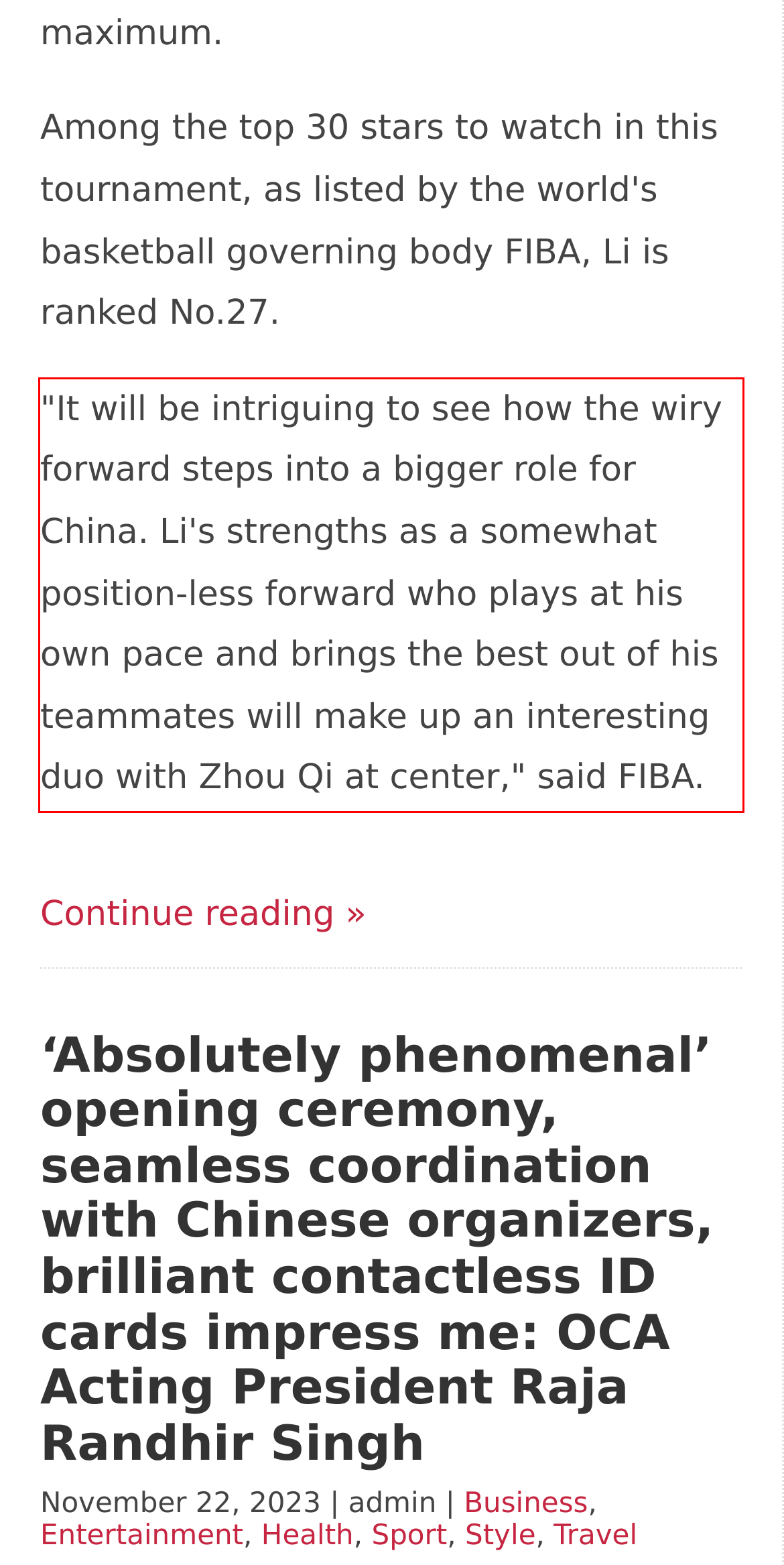By examining the provided screenshot of a webpage, recognize the text within the red bounding box and generate its text content.

"It will be intriguing to see how the wiry forward steps into a bigger role for China. Li's strengths as a somewhat position-less forward who plays at his own pace and brings the best out of his teammates will make up an interesting duo with Zhou Qi at center," said FIBA.